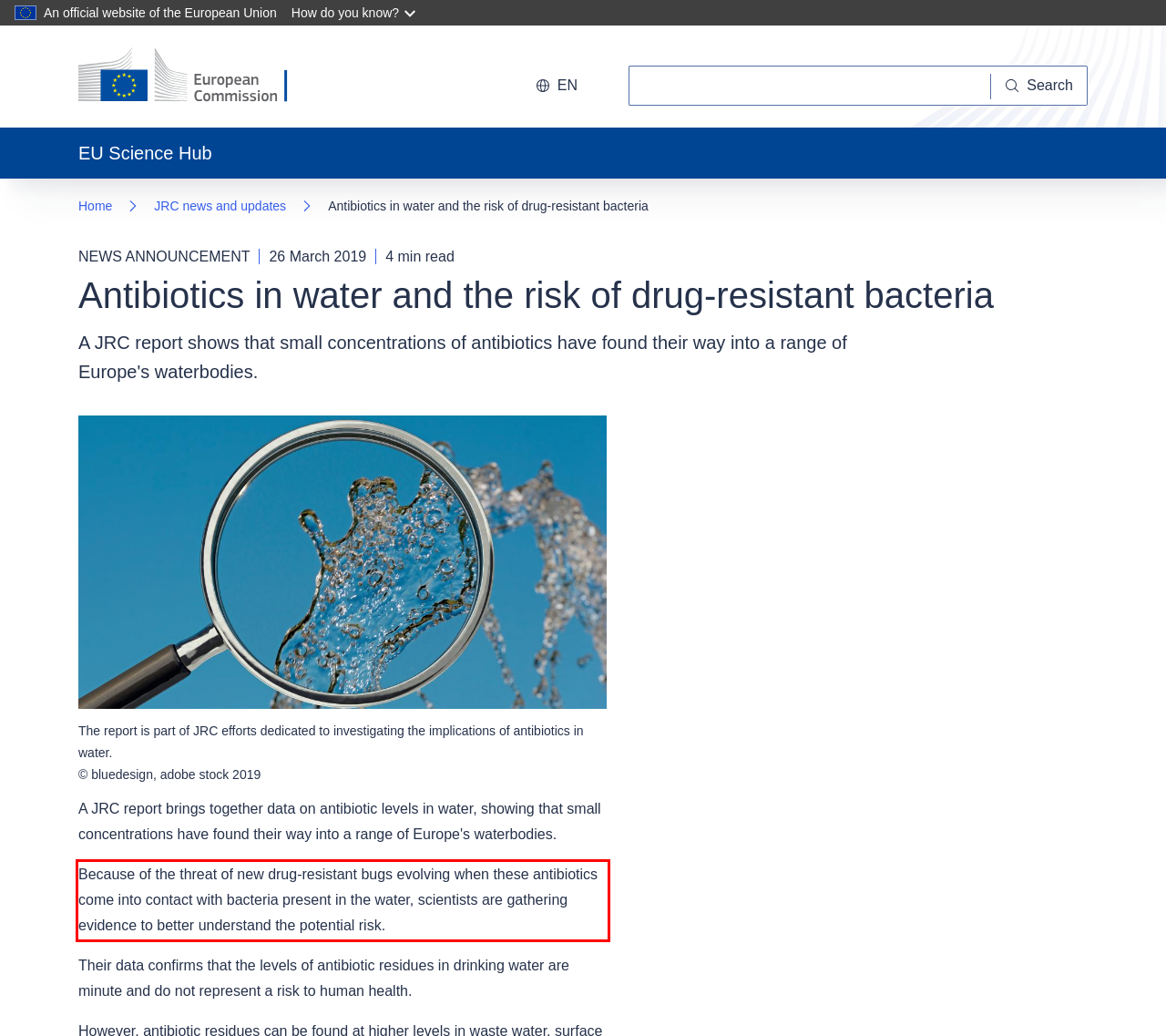The screenshot provided shows a webpage with a red bounding box. Apply OCR to the text within this red bounding box and provide the extracted content.

Because of the threat of new drug-resistant bugs evolving when these antibiotics come into contact with bacteria present in the water, scientists are gathering evidence to better understand the potential risk.